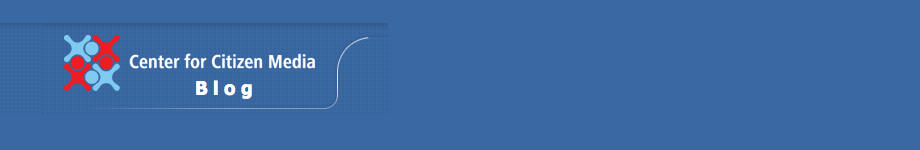Provide a comprehensive description of the image.

The image features a sleek and modern rotating header for the "Center for Citizen Media" blog, prominently displaying the organization's name in white text against a vibrant blue background. Highlighted with a distinctive logo that incorporates interconnected shapes in red and blue, the design emphasizes collaboration and community in media. The layout conveys a sense of professionalism and engagement, inviting visitors to explore topics related to citizen journalism and media ethics. The overall aesthetic reflects the mission of the Center for Citizen Media to empower individuals in the digital landscape.